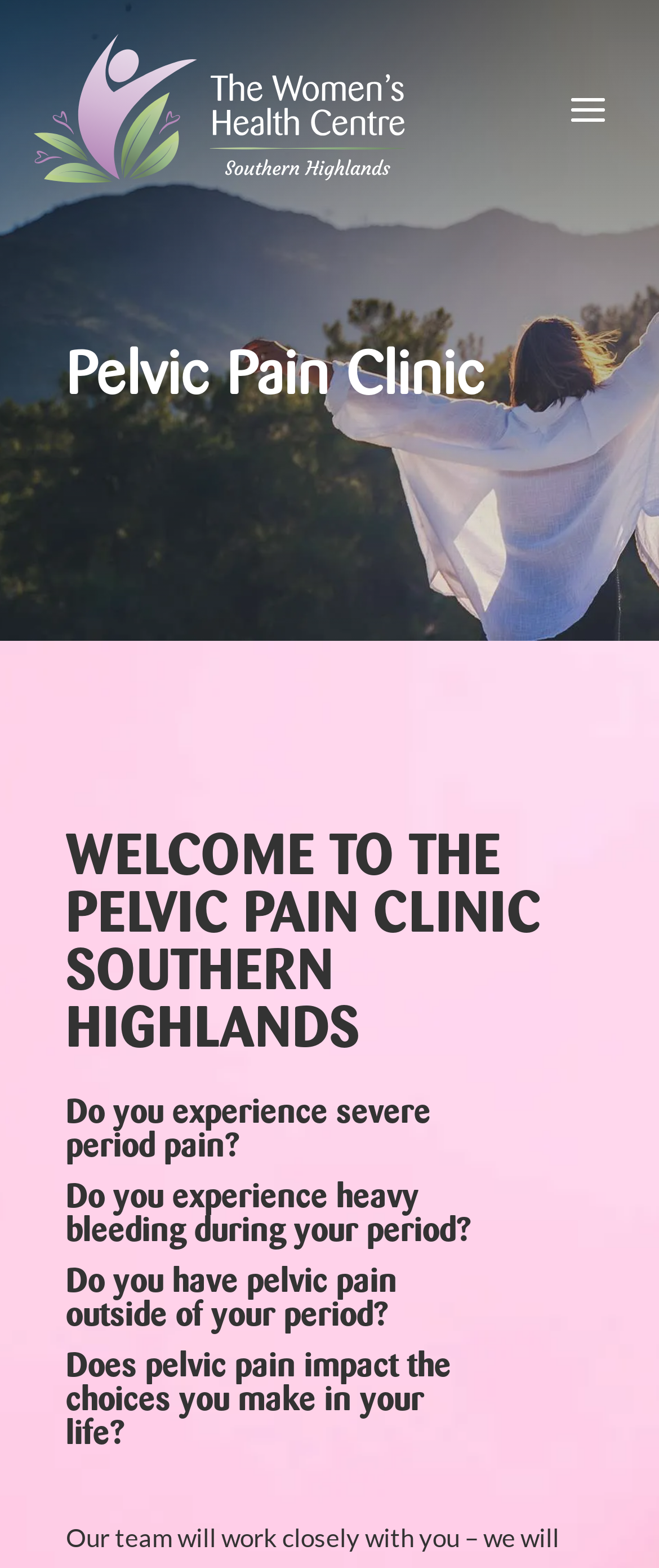Using the provided element description: "alt="The Women's Health Centre"", identify the bounding box coordinates. The coordinates should be four floats between 0 and 1 in the order [left, top, right, bottom].

[0.051, 0.022, 0.615, 0.117]